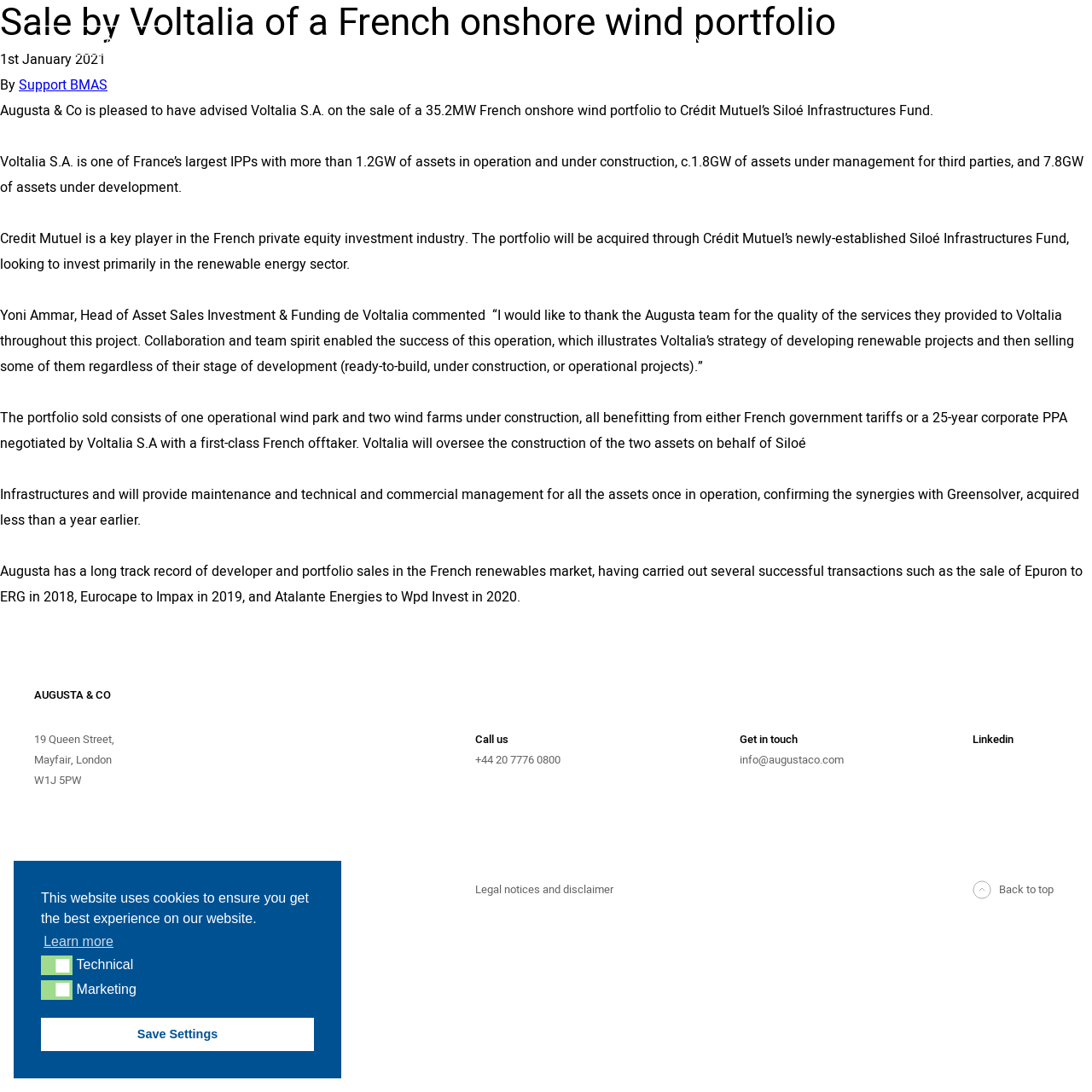Please find the bounding box for the following UI element description. Provide the coordinates in (top-left x, top-left y, bottom-right x, bottom-right y) format, with values between 0 and 1: Save Settings

[0.038, 0.932, 0.288, 0.962]